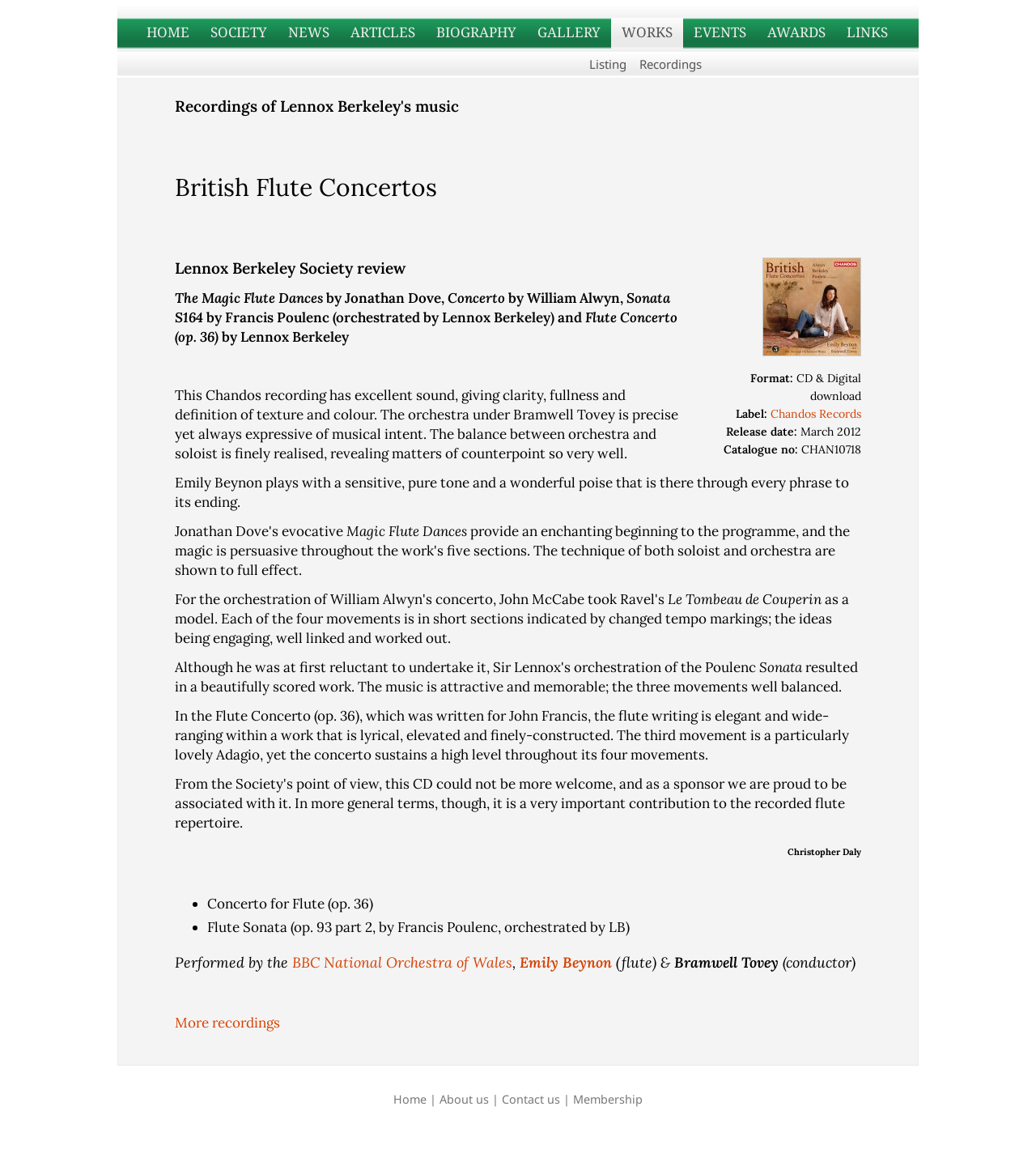What is the label of the CD?
Using the image as a reference, give a one-word or short phrase answer.

Chandos Records